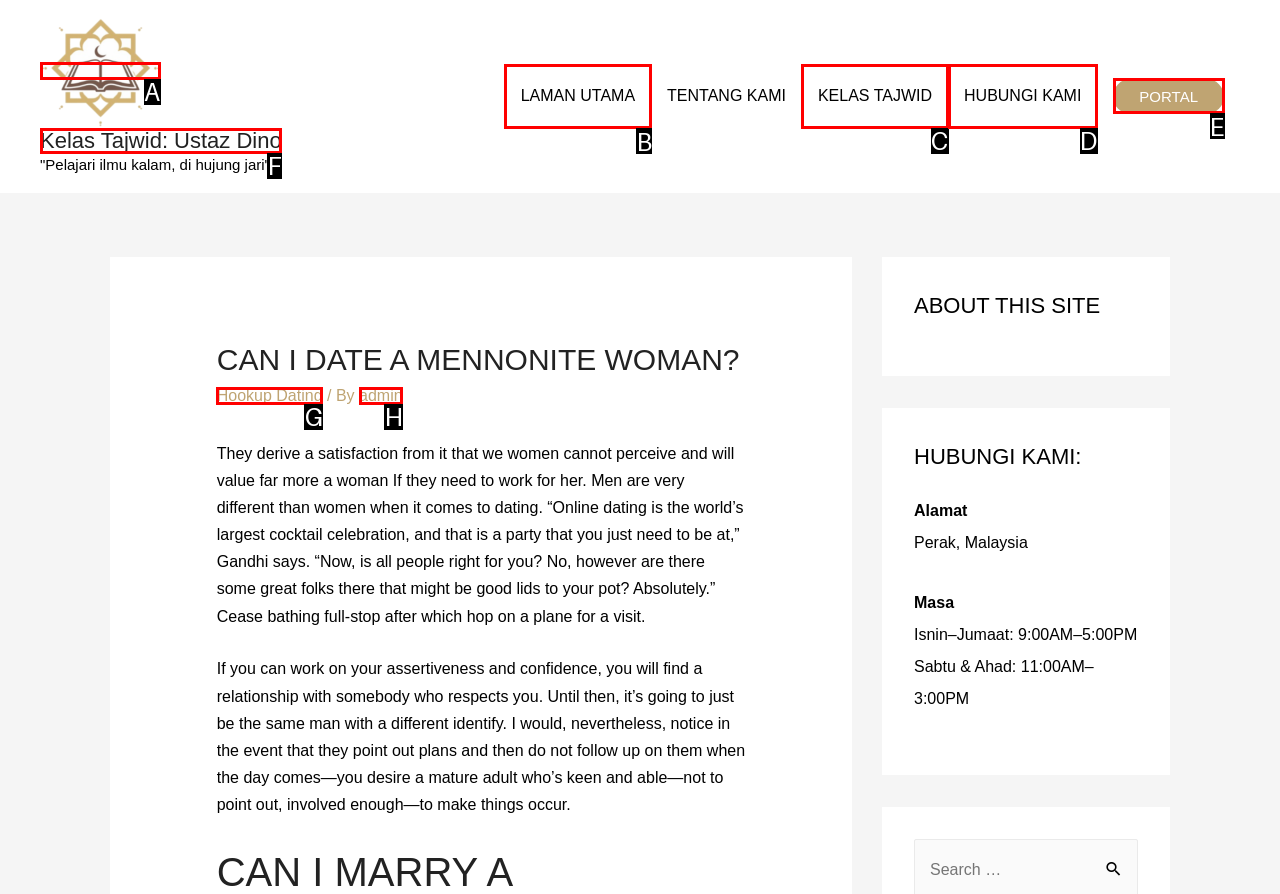Select the correct UI element to click for this task: Navigate to 'LAMAN UTAMA'.
Answer using the letter from the provided options.

B